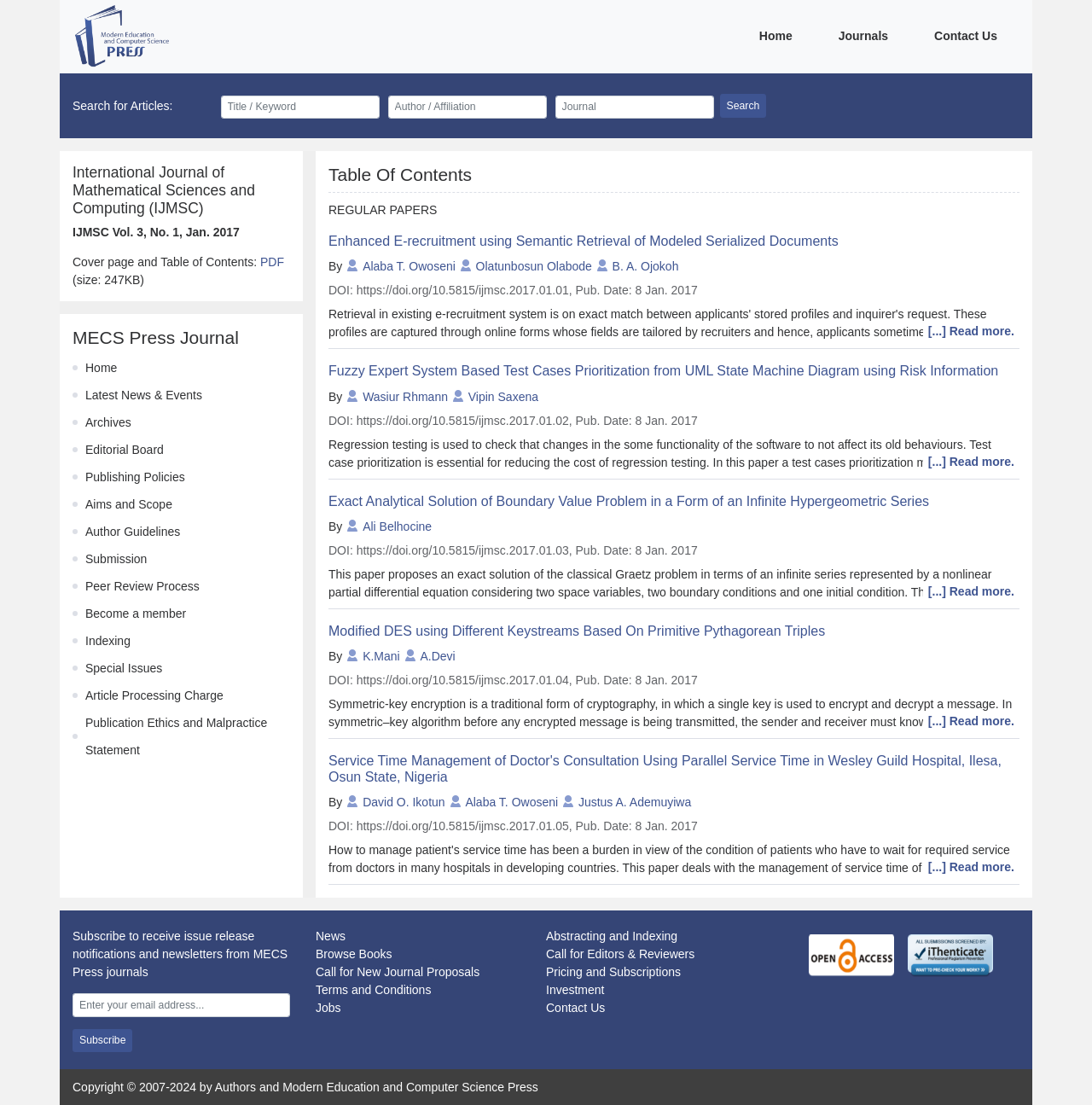Find the bounding box coordinates of the clickable region needed to perform the following instruction: "Subscribe to receive issue release notifications and newsletters". The coordinates should be provided as four float numbers between 0 and 1, i.e., [left, top, right, bottom].

[0.066, 0.899, 0.266, 0.92]